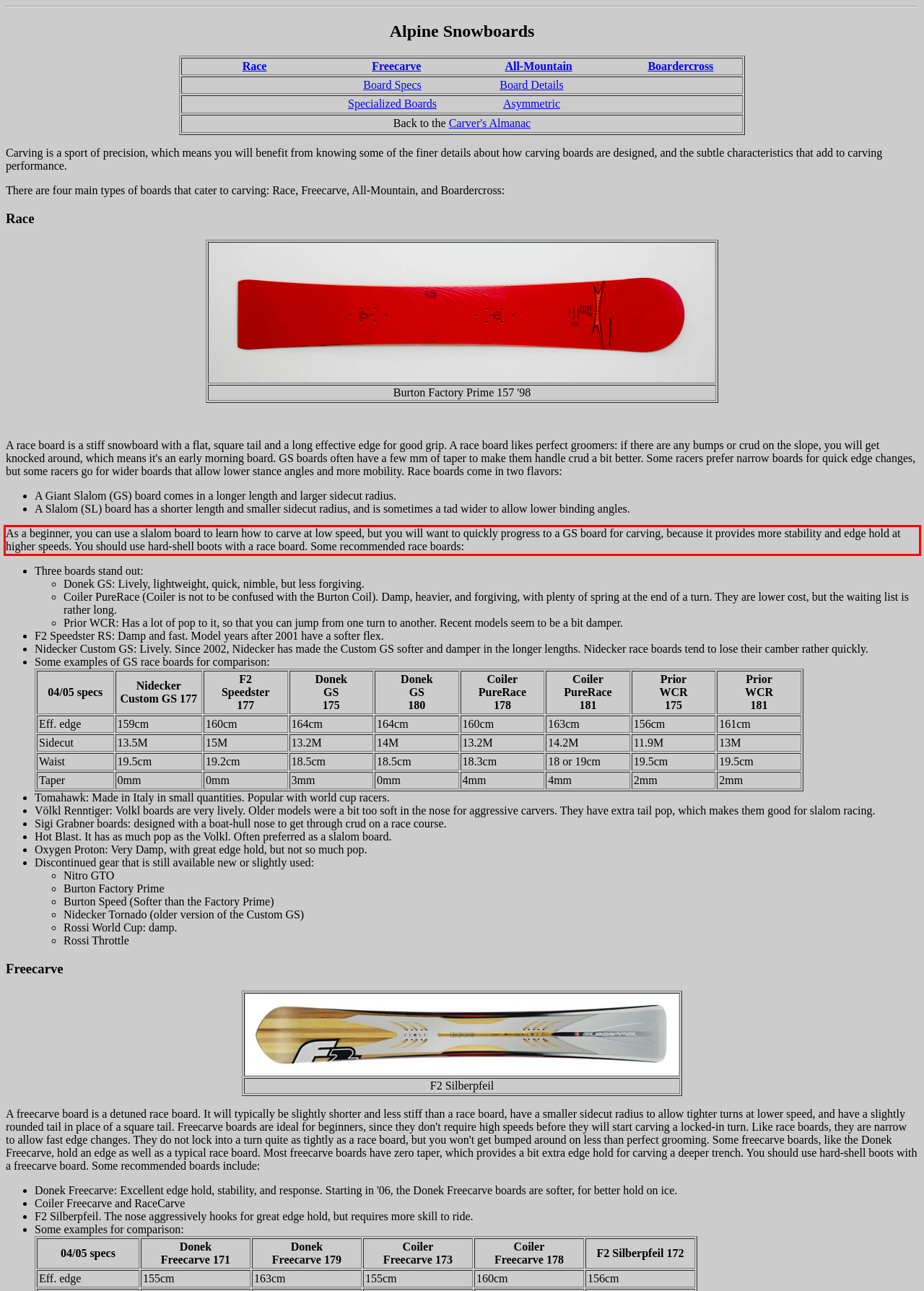Identify the text within the red bounding box on the webpage screenshot and generate the extracted text content.

As a beginner, you can use a slalom board to learn how to carve at low speed, but you will want to quickly progress to a GS board for carving, because it provides more stability and edge hold at higher speeds. You should use hard-shell boots with a race board. Some recommended race boards: